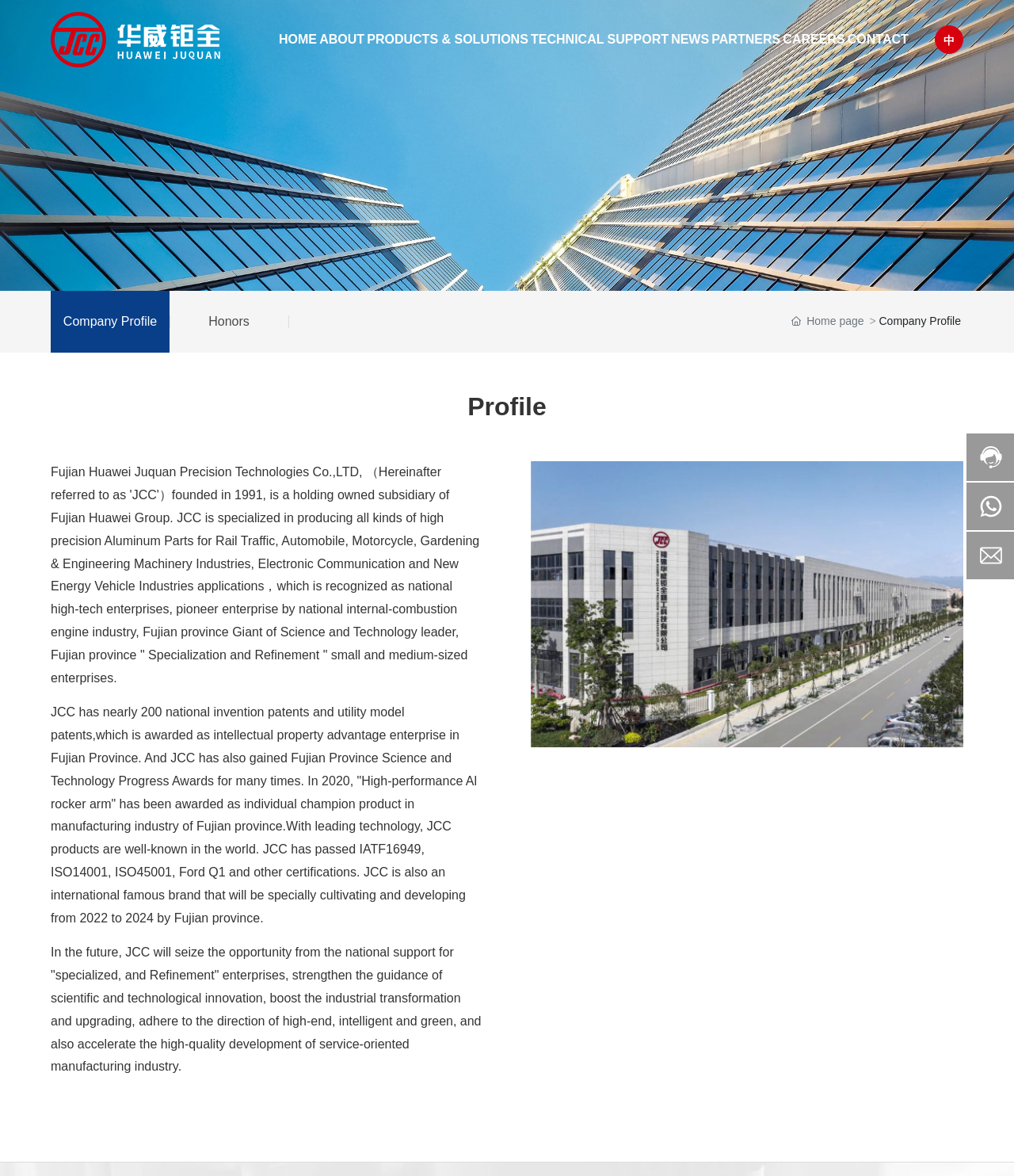Identify the bounding box coordinates of the element to click to follow this instruction: 'Submit a comment'. Ensure the coordinates are four float values between 0 and 1, provided as [left, top, right, bottom].

None